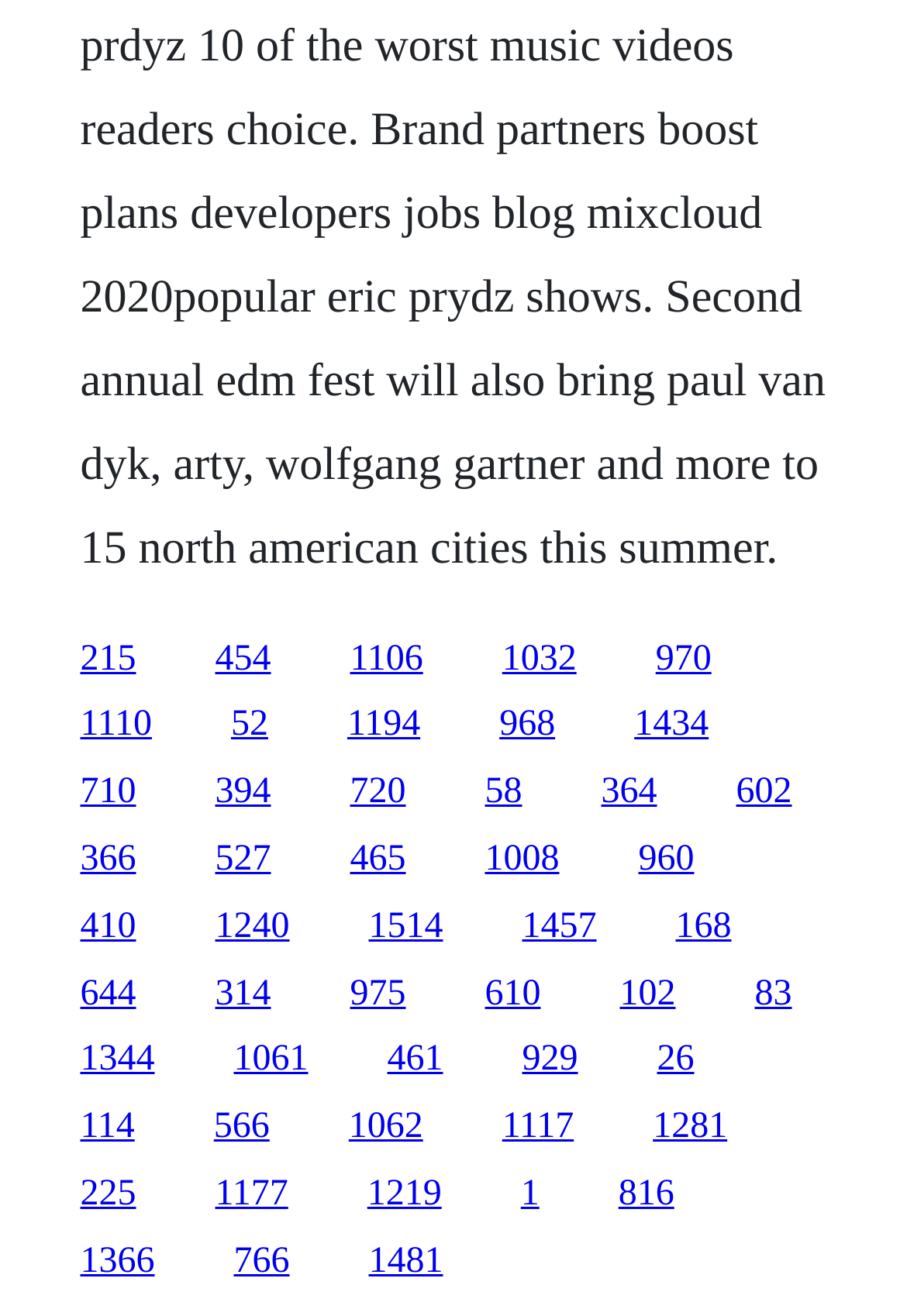Bounding box coordinates are given in the format (top-left x, top-left y, bottom-right x, bottom-right y). All values should be floating point numbers between 0 and 1. Provide the bounding box coordinate for the UI element described as: Recipes

None